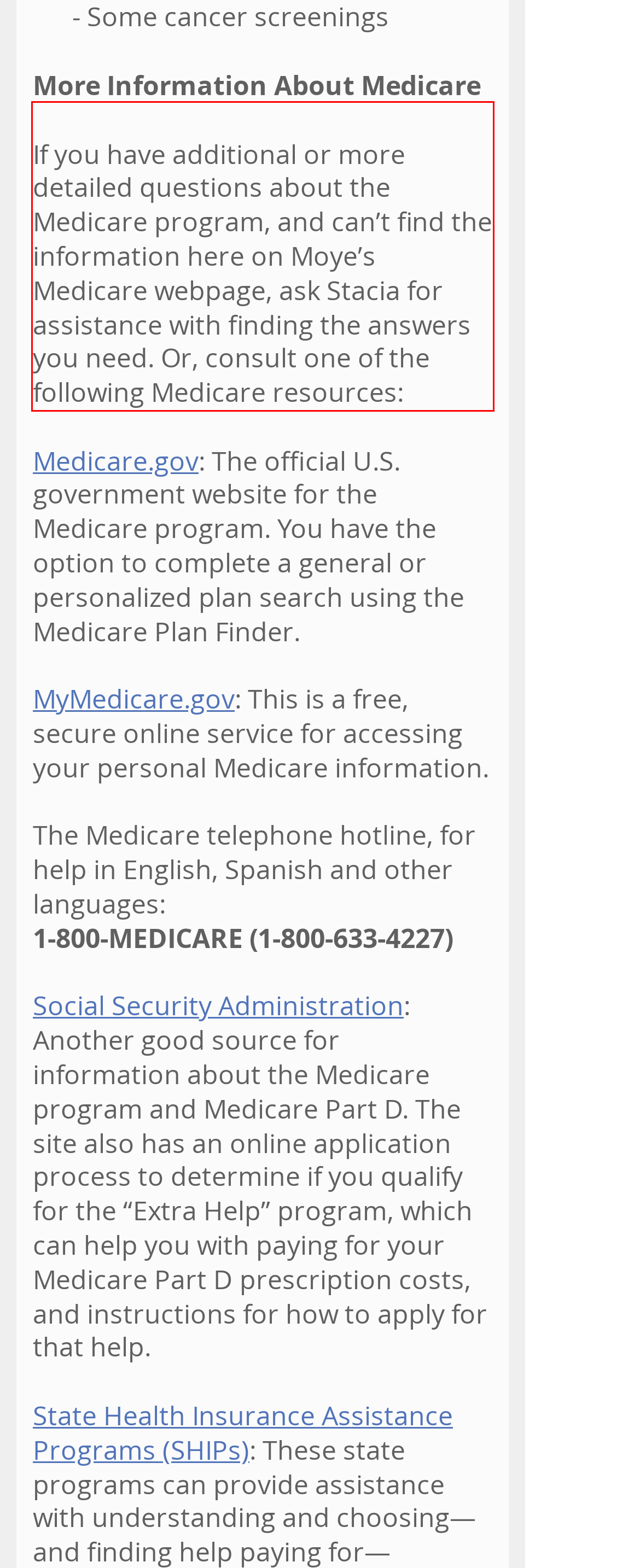Given a screenshot of a webpage containing a red bounding box, perform OCR on the text within this red bounding box and provide the text content.

If you have additional or more detailed questions about the Medicare program, and can’t find the information here on Moye’s Medicare webpage, ask Stacia for assistance with finding the answers you need. Or, consult one of the following Medicare resources: